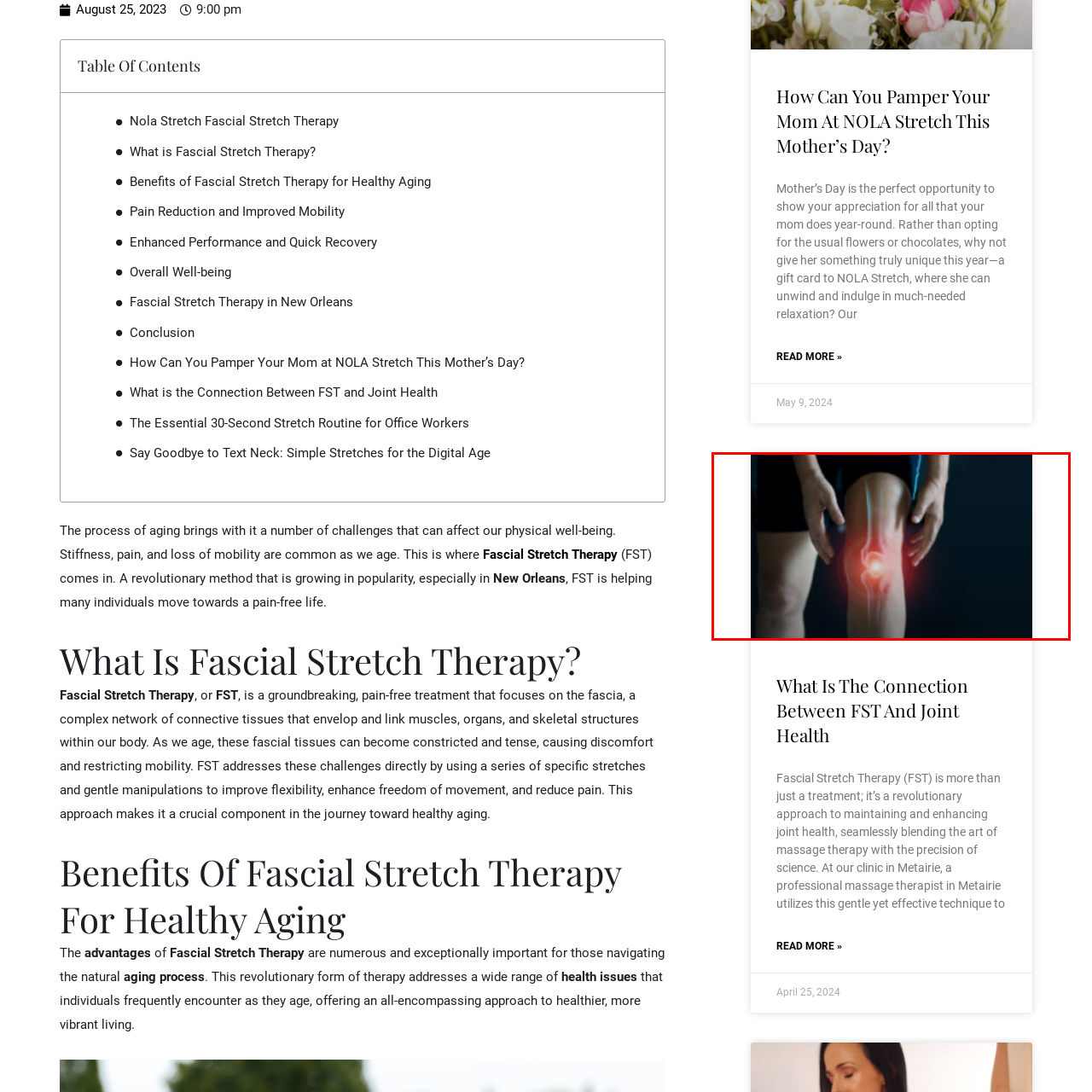What therapy is mentioned to alleviate discomfort?
Review the image inside the red bounding box and give a detailed answer.

The image emphasizes the importance of addressing joint health, which can be enhanced through therapies like Fascial Stretch Therapy (FST), a therapy that merges massage techniques with scientific approaches to effectively alleviate discomfort and improve mobility.